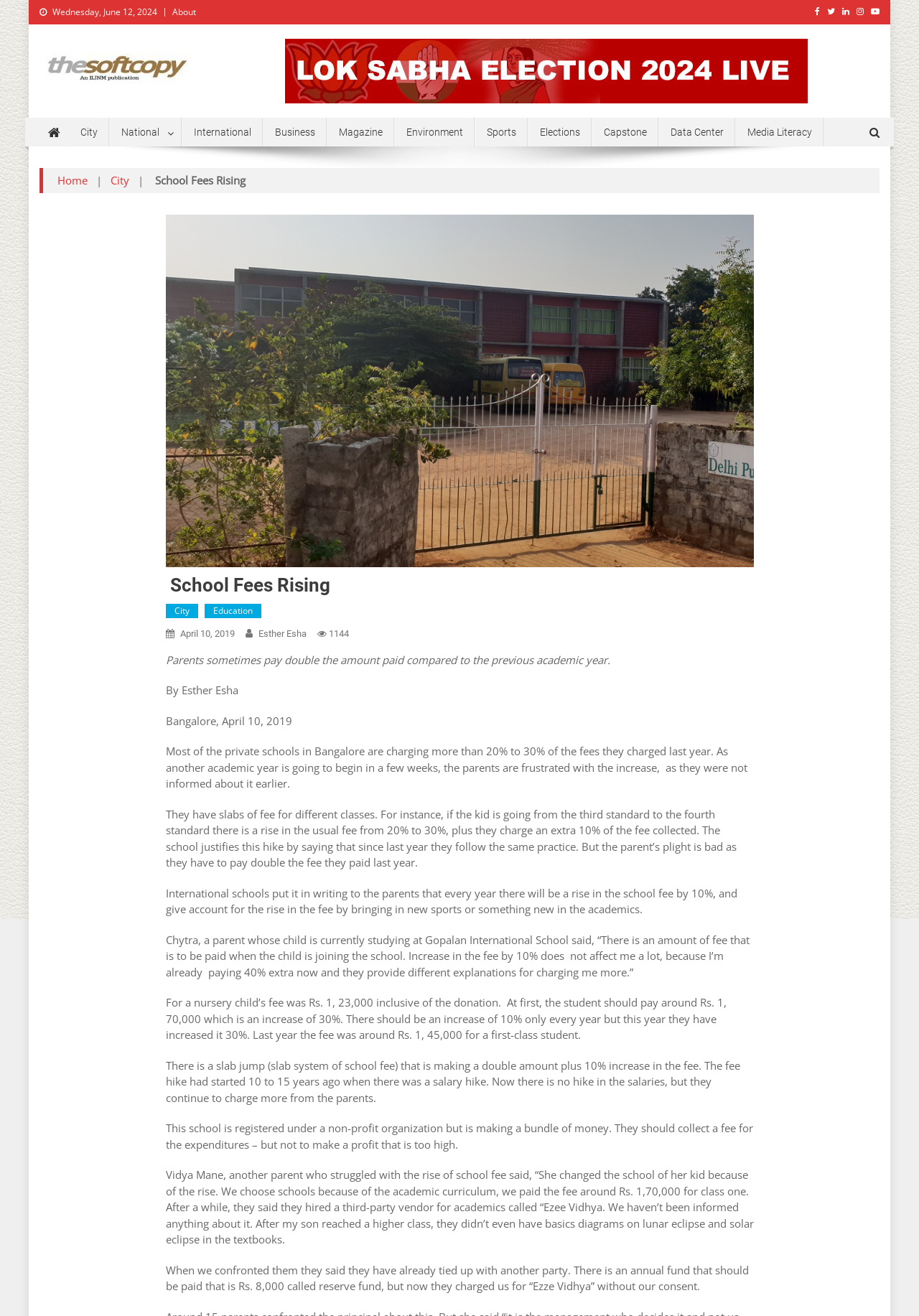Describe the webpage in detail, including text, images, and layout.

This webpage appears to be a news article from "The Softcopy" publication, with the title "School Fees Rising". At the top of the page, there is a date "Wednesday, June 12, 2024" and a navigation menu with links to "About", "The Softcopy", and several social media icons. Below the navigation menu, there is a header section with a logo and a tagline "An IIJNM Web Publication".

The main content of the page is an article about the rising school fees in Bangalore. The article is divided into several sections, with headings and paragraphs of text. There is a large figure or image accompanying the article, which takes up most of the width of the page.

The article begins with an introduction to the issue of rising school fees, followed by quotes from parents who are frustrated with the increase in fees. The article then explains the slab system of school fees, where fees increase by 10% to 30% as the child progresses to a higher class. There are also quotes from parents who have struggled with the rise in school fees and have had to change schools as a result.

Throughout the article, there are links to related topics, such as "City", "Education", and "April 10, 2019", which suggest that the article is part of a larger collection of news articles on the website. At the bottom of the page, there is a section with links to other topics, including "Business", "Magazine", "Environment", and "Sports".